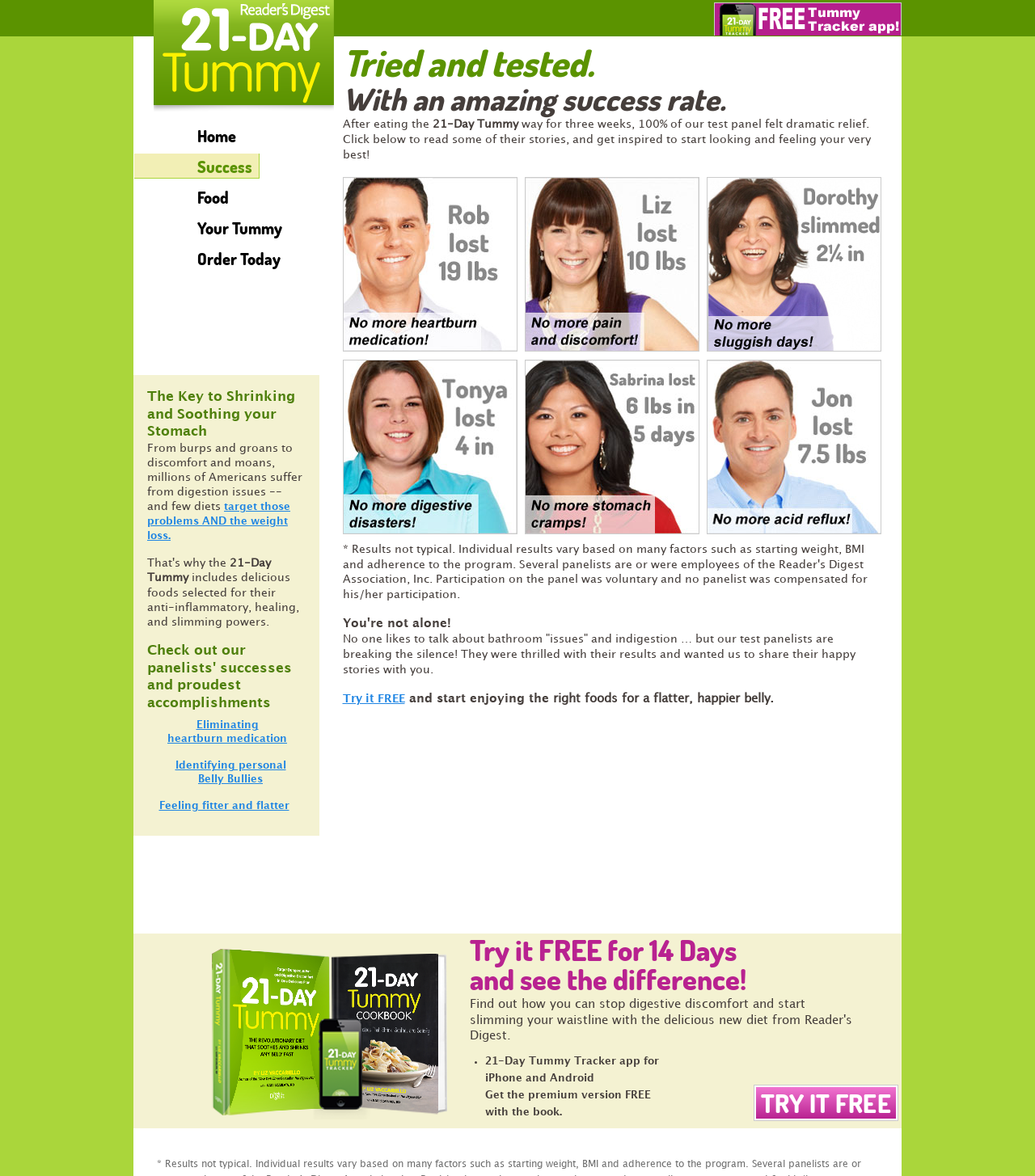Please identify the webpage's heading and generate its text content.

The Key to Shrinking and Soothing your Stomach